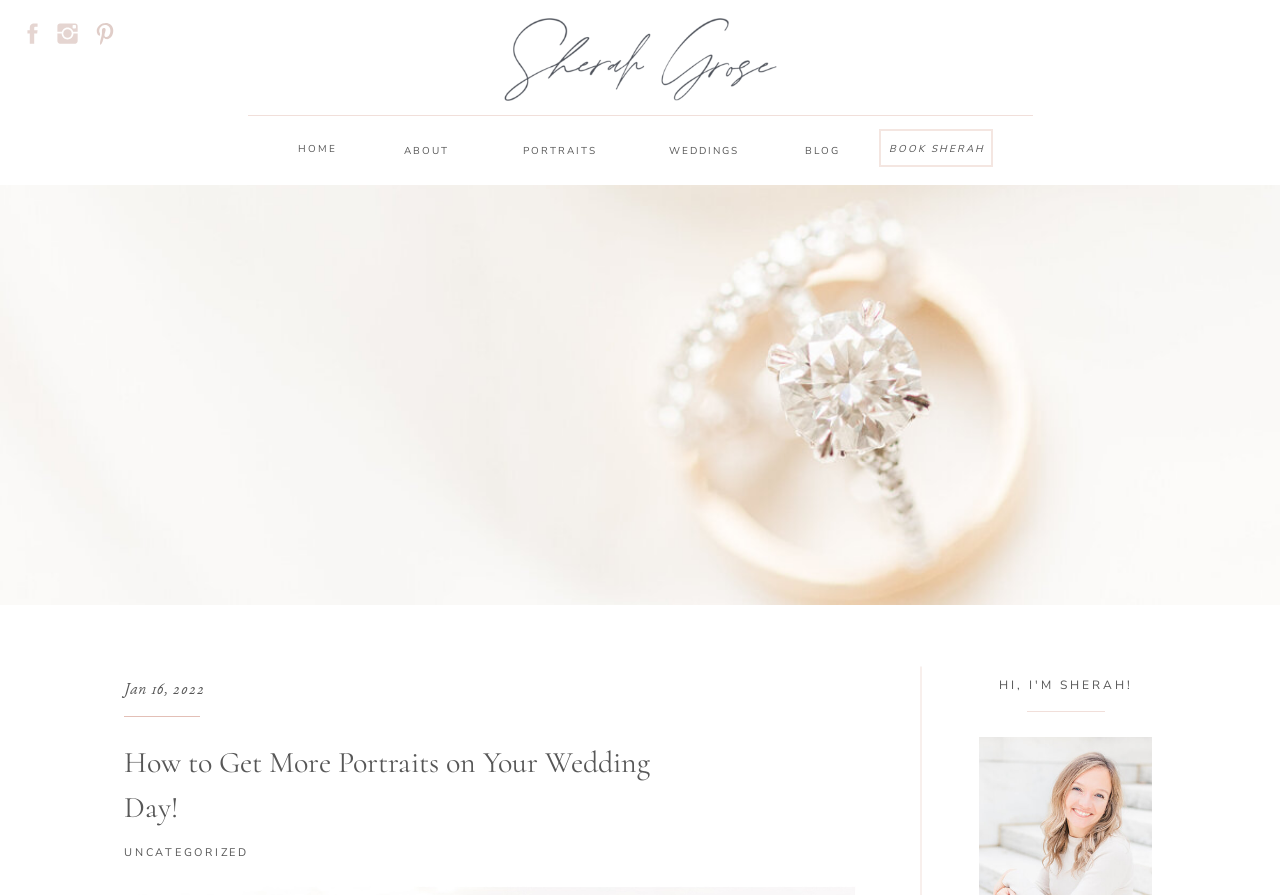Could you determine the bounding box coordinates of the clickable element to complete the instruction: "read about the photographer"? Provide the coordinates as four float numbers between 0 and 1, i.e., [left, top, right, bottom].

[0.312, 0.159, 0.353, 0.179]